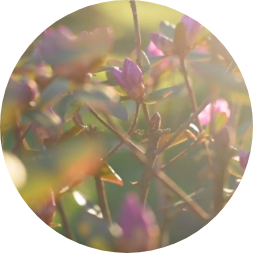What is the focus of the photographer?
Based on the screenshot, provide a one-word or short-phrase response.

Natural beauty and artistic expression